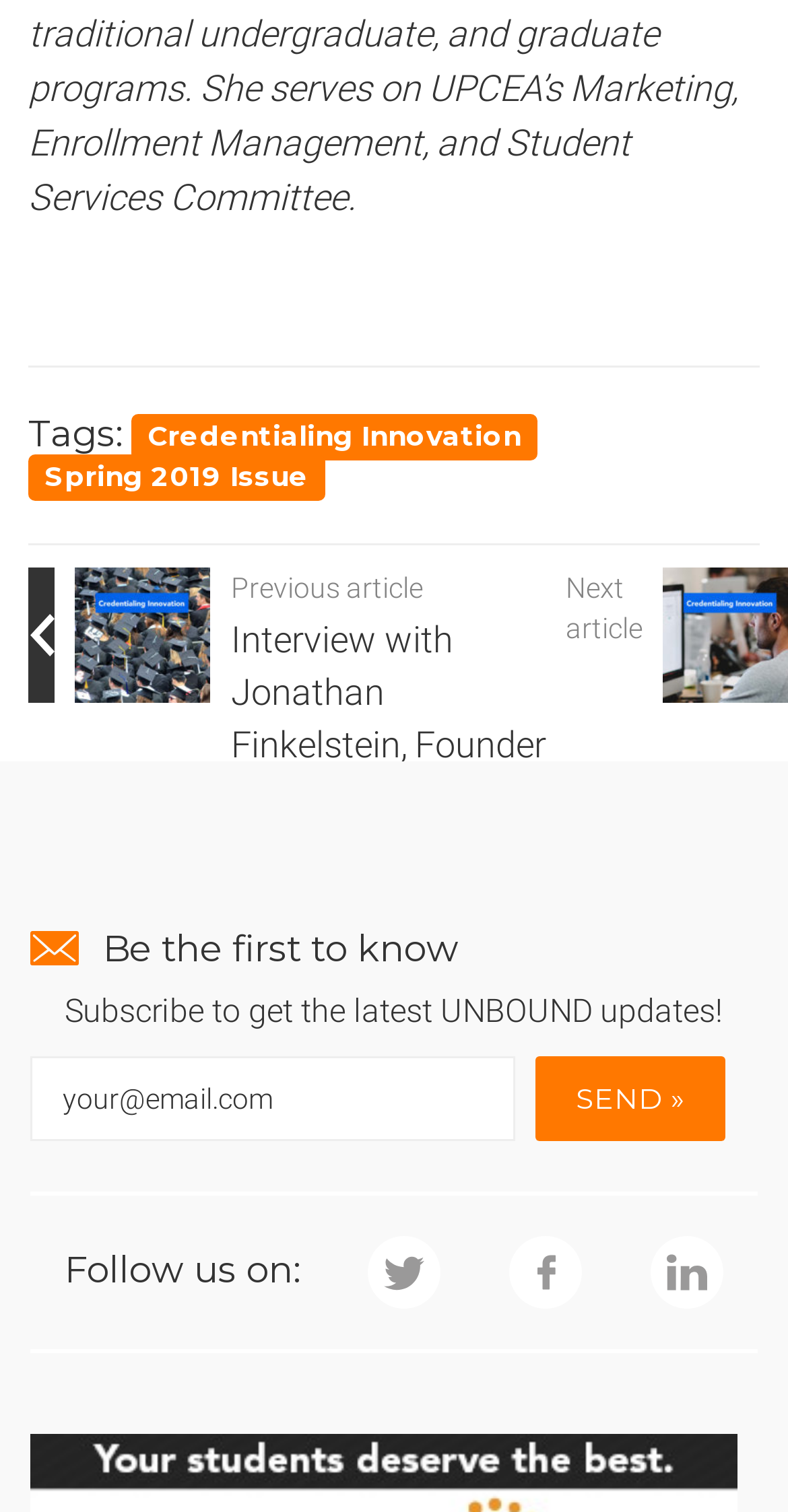Kindly determine the bounding box coordinates for the clickable area to achieve the given instruction: "Send the subscription request".

[0.679, 0.699, 0.921, 0.755]